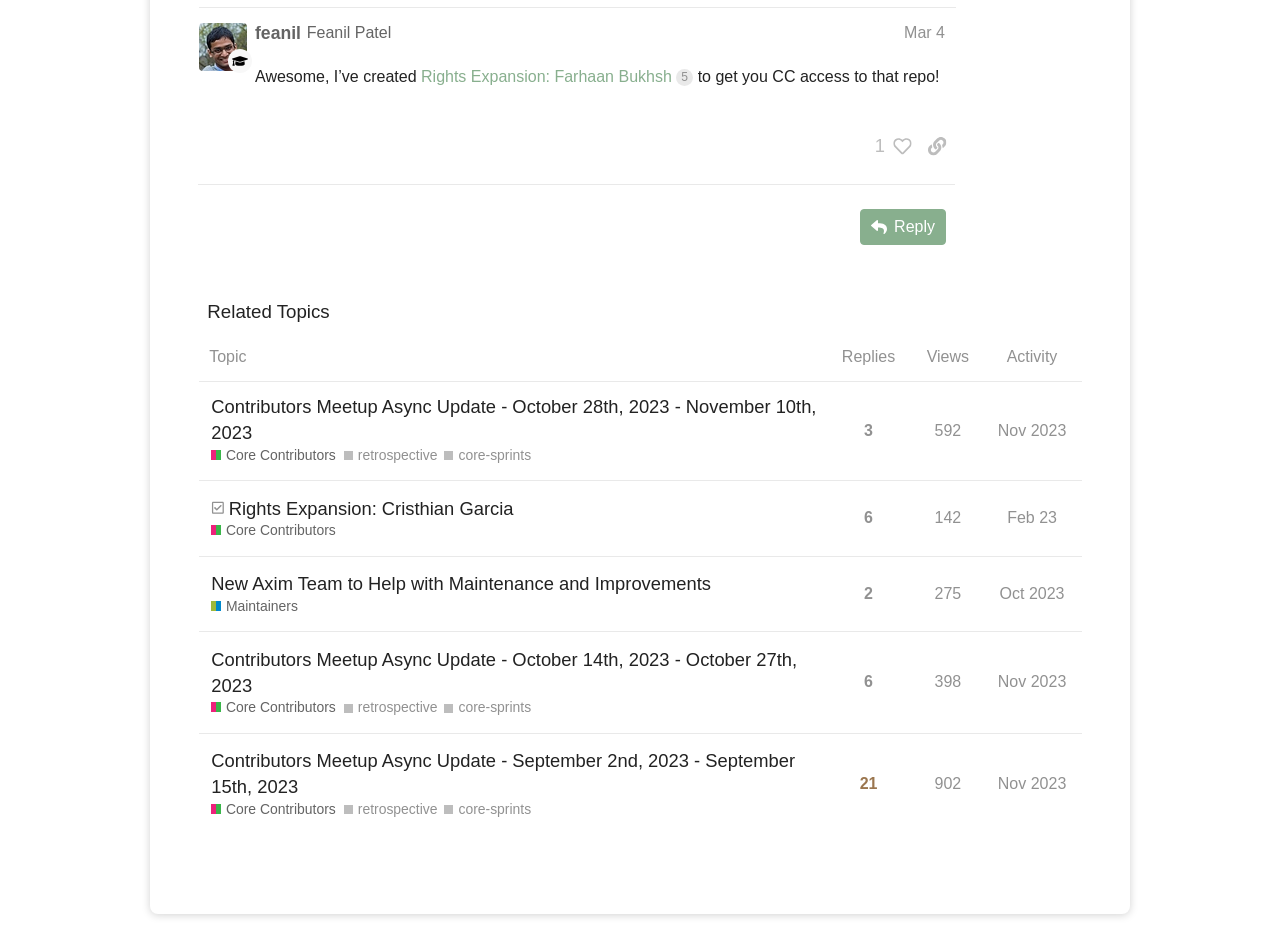Identify the bounding box coordinates of the section to be clicked to complete the task described by the following instruction: "Click the link 'Feanil Patel'". The coordinates should be four float numbers between 0 and 1, formatted as [left, top, right, bottom].

[0.24, 0.026, 0.306, 0.044]